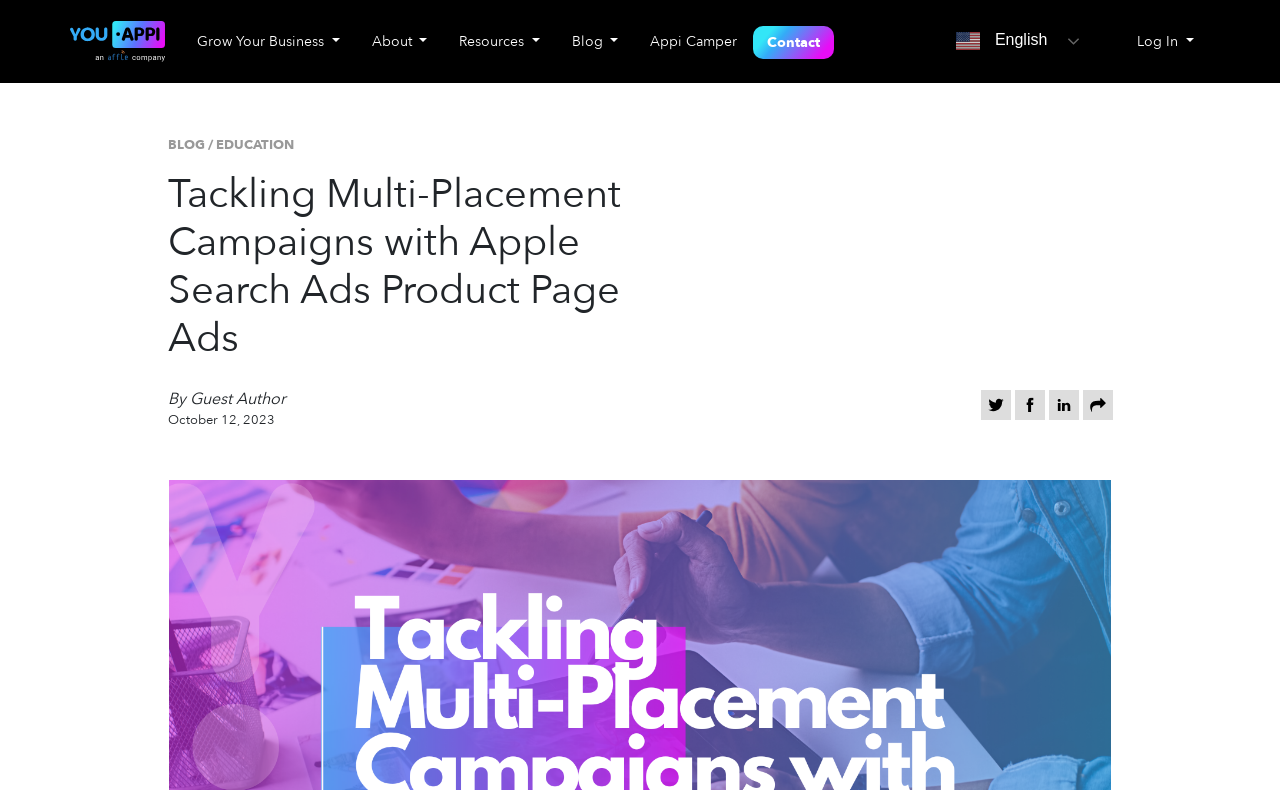What is the date of the blog post?
Please respond to the question with as much detail as possible.

I find the date of the blog post by looking at the static text below the heading, which says 'October 12, 2023'.